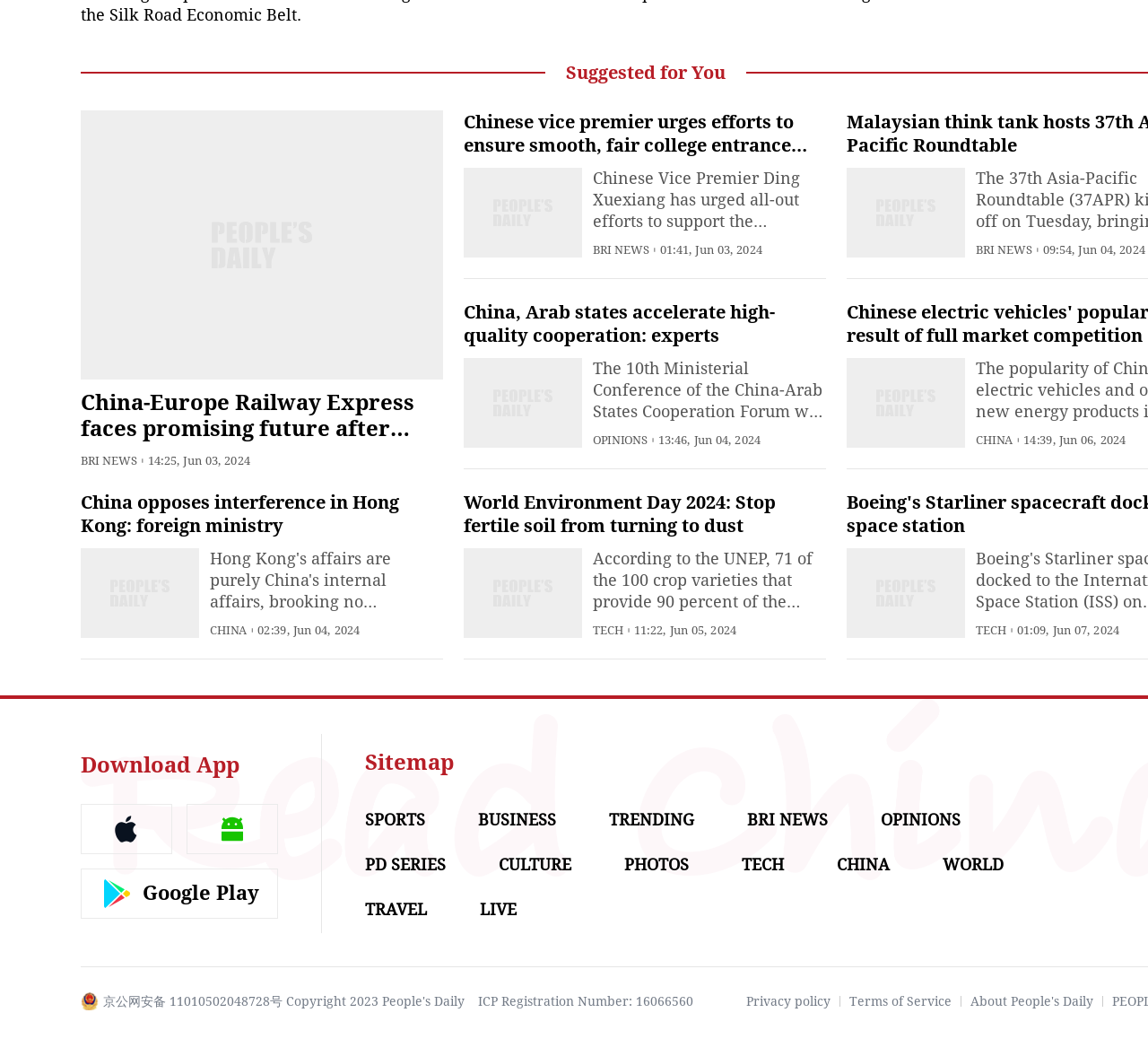Provide the bounding box coordinates for the UI element that is described by this text: "To kolonner". The coordinates should be in the form of four float numbers between 0 and 1: [left, top, right, bottom].

None